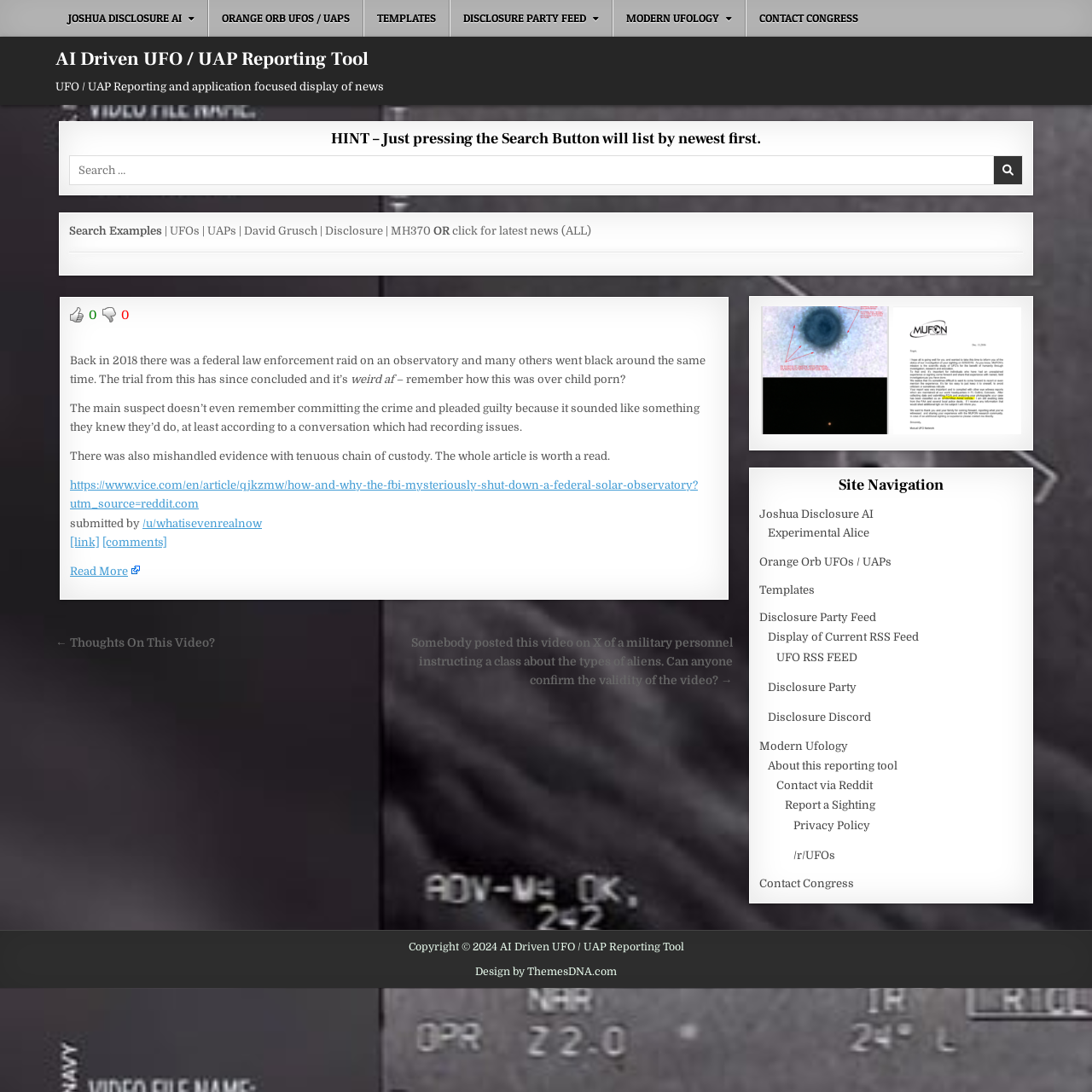Based on the image, provide a detailed response to the question:
How many figures are there in the complementary section?

In the complementary section, there are two figures, each containing a link, which can be identified by their bounding box coordinates and element types.